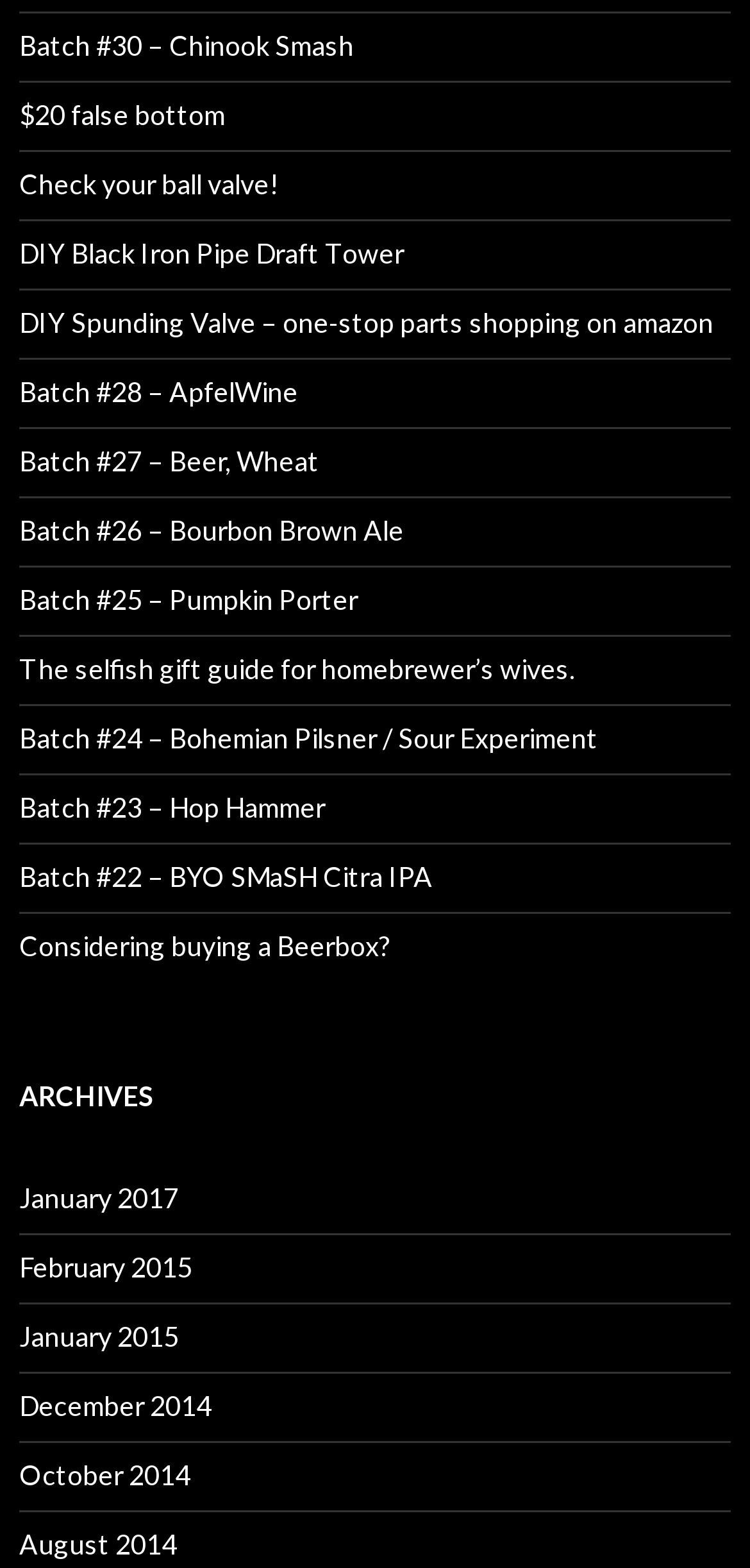Please locate the bounding box coordinates of the element's region that needs to be clicked to follow the instruction: "Click on Batch #30 – Chinook Smash". The bounding box coordinates should be provided as four float numbers between 0 and 1, i.e., [left, top, right, bottom].

[0.026, 0.019, 0.472, 0.04]